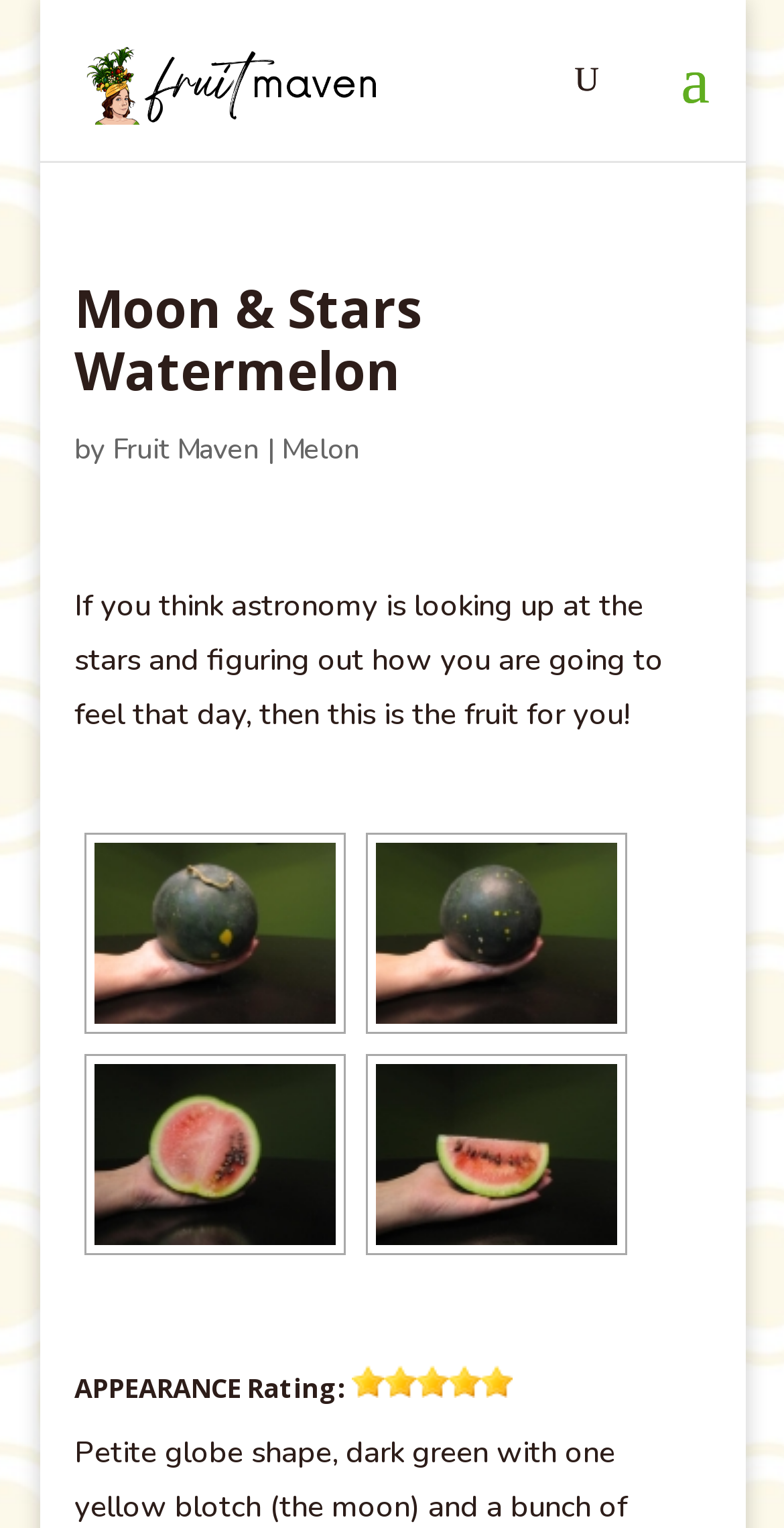What is the rating of the fruit's appearance?
Refer to the image and give a detailed answer to the question.

The rating of the fruit's appearance can be found in the heading element 'APPEARANCE Rating: ★ ★ ★ ★ ★' which indicates a perfect score of 5 stars.